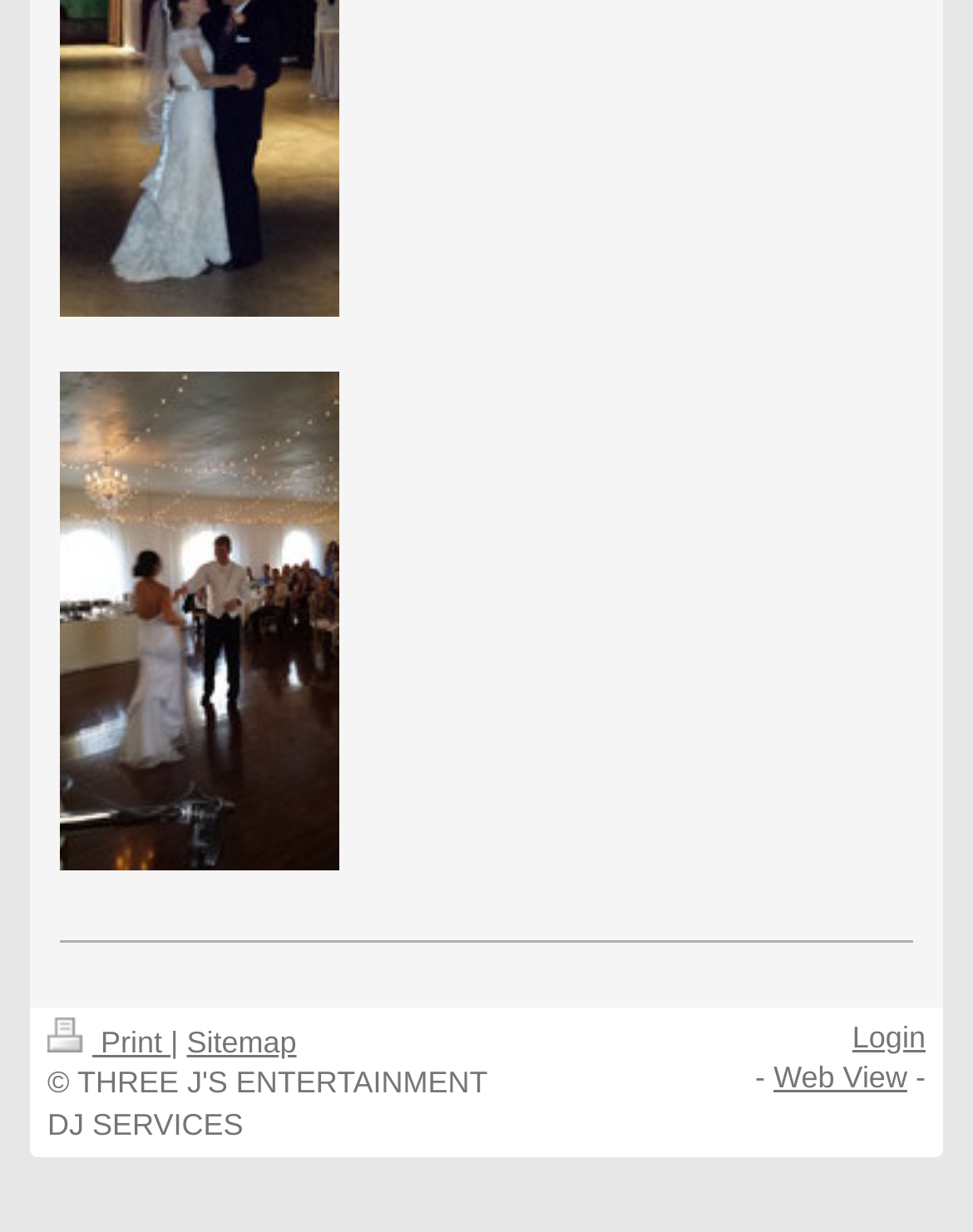Provide a brief response to the question using a single word or phrase: 
What is the relative position of 'Login' and 'Web View' links?

Login is on the left